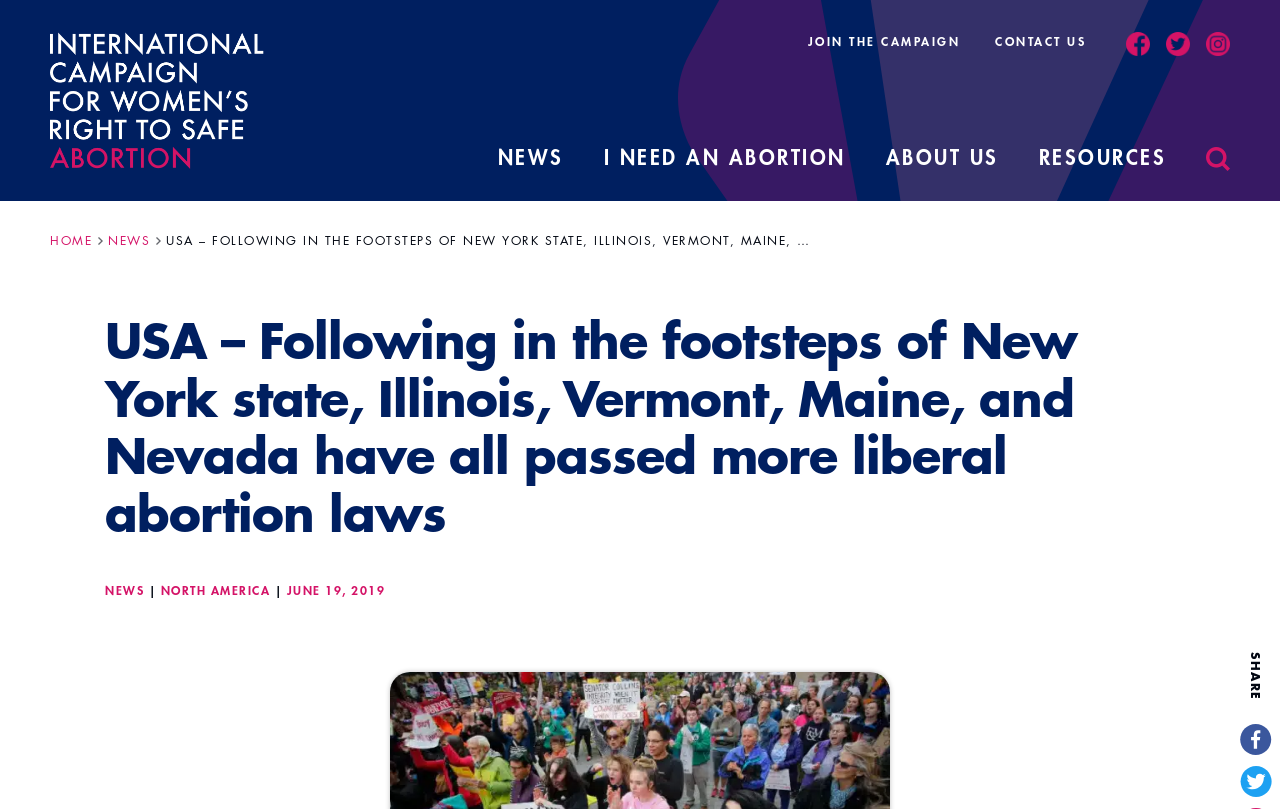Explain in detail what is displayed on the webpage.

The webpage is about the International Campaign for Women's Right to Safe Abortion, with a focus on news from the organization. At the top left corner, there is a SAWR logo, which is an image linked to the organization's website. Next to the logo, there are several links to important pages, including "JOIN THE CAMPAIGN", "CONTACT US", and social media profiles like Facebook, Twitter, and Instagram.

Below the top navigation bar, there are four main tabs: "NEWS", "I NEED AN ABORTION", "ABOUT US", and "RESOURCES". These tabs are positioned horizontally across the page, with "NEWS" on the left and "RESOURCES" on the right.

The main content of the page is a news article with the title "USA – Following in the footsteps of New York state, Illinois, Vermont, Maine, and Nevada have all passed more liberal abortion laws". The article is divided into sections, with a heading at the top and a series of links and text below. There is a "NEWS" link at the top of the article, followed by a vertical line and a "NORTH AMERICA" link. The article also includes a date, "JUNE 19, 2019", and a "SHARE" button at the bottom, which allows users to share the article on Facebook and Twitter.

On the right side of the page, there is a search bar labeled "SEARCH THIS SITE", and below it, there are links to the "HOME" and "NEWS" pages.